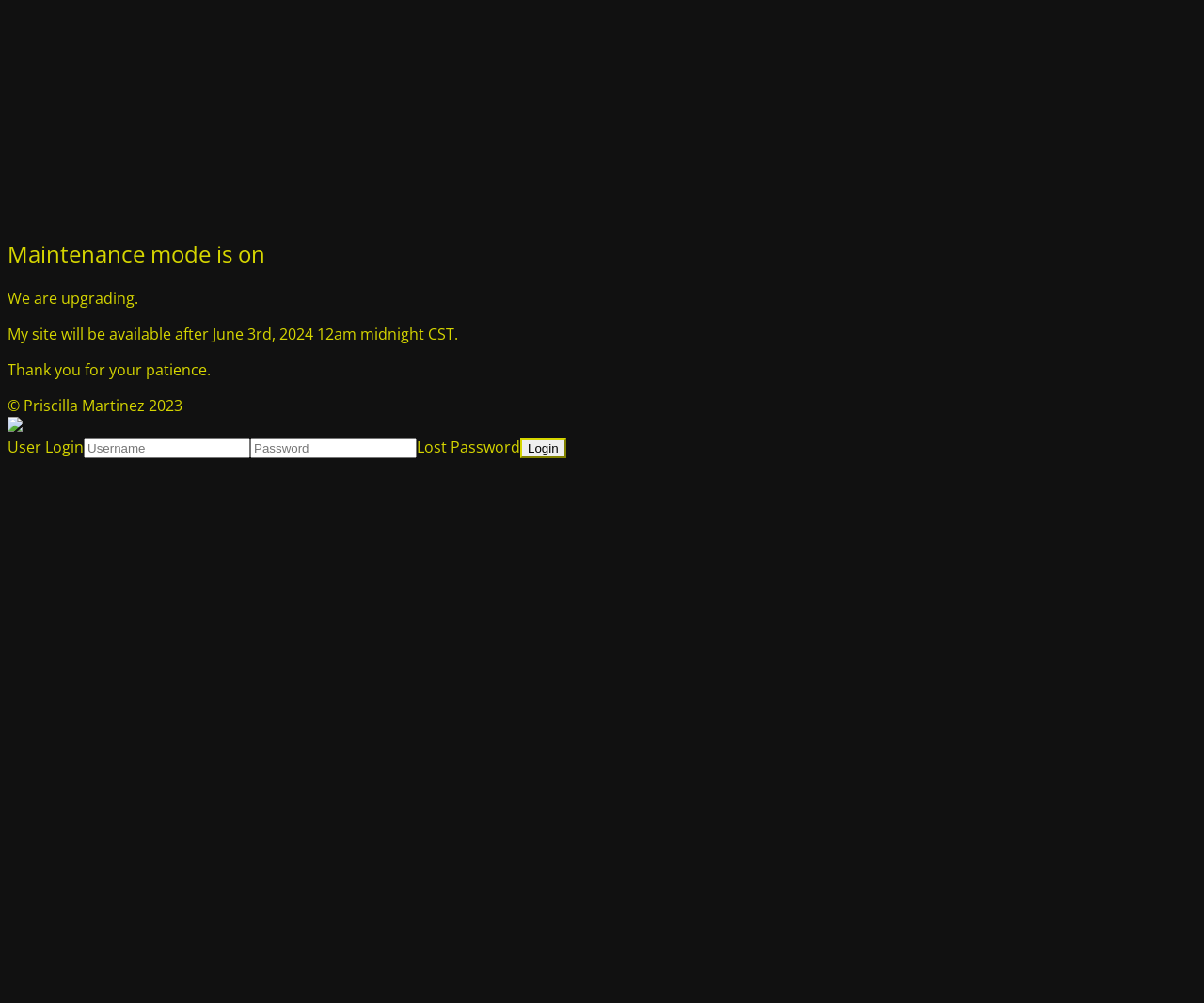Is the login feature available on this page?
Can you provide an in-depth and detailed response to the question?

The login feature is available on this page, as indicated by the presence of username and password input fields, as well as a login button.